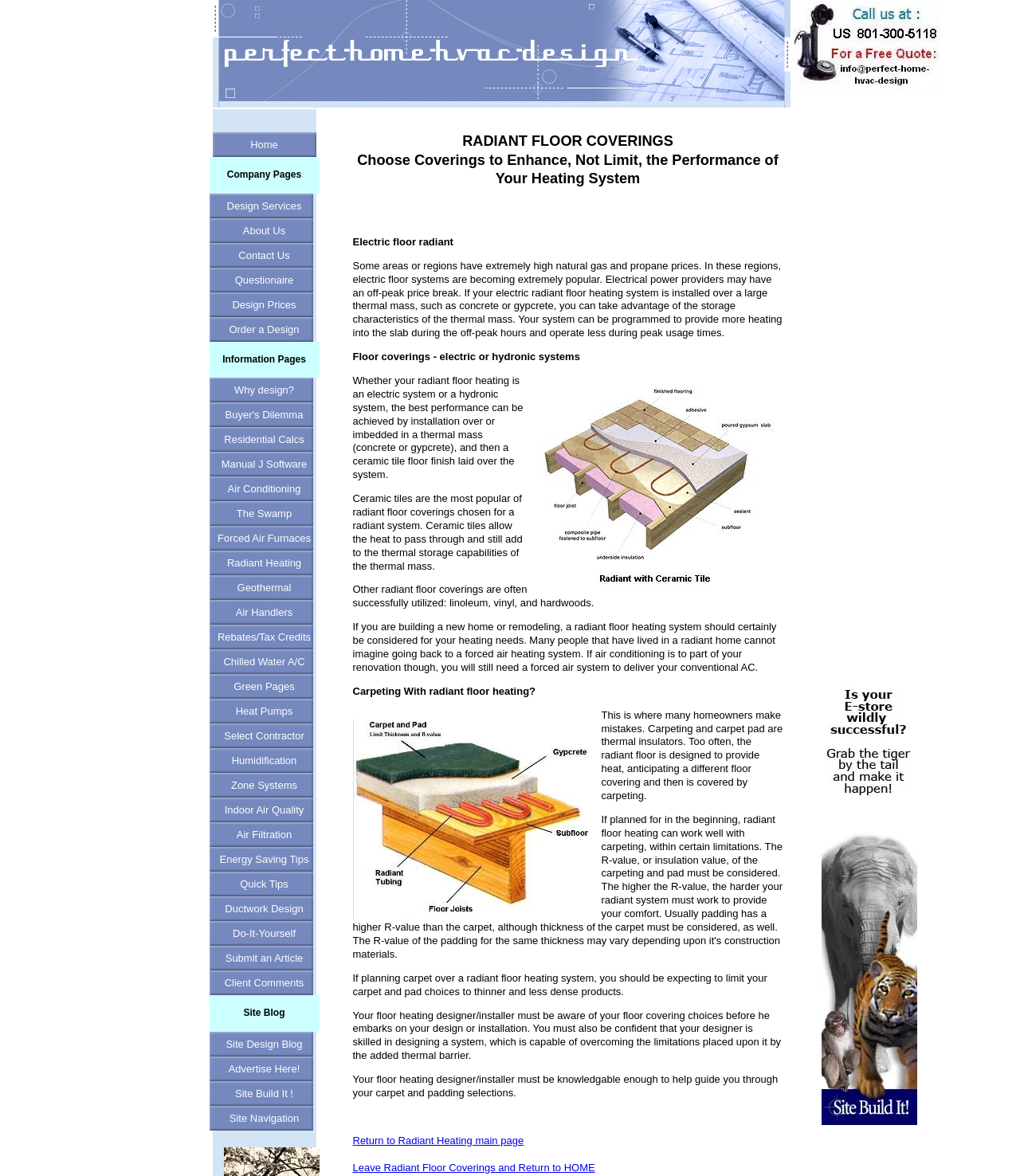What should be considered when planning carpet over a radiant floor heating system?
From the image, respond using a single word or phrase.

Thinner and less dense products